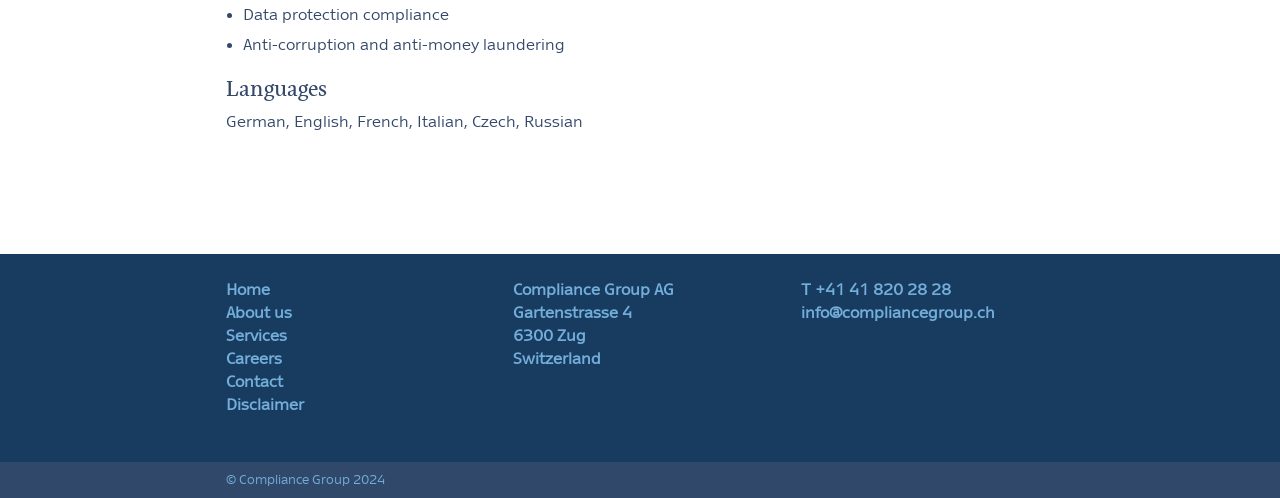What is the company name?
Observe the image and answer the question with a one-word or short phrase response.

Compliance Group AG